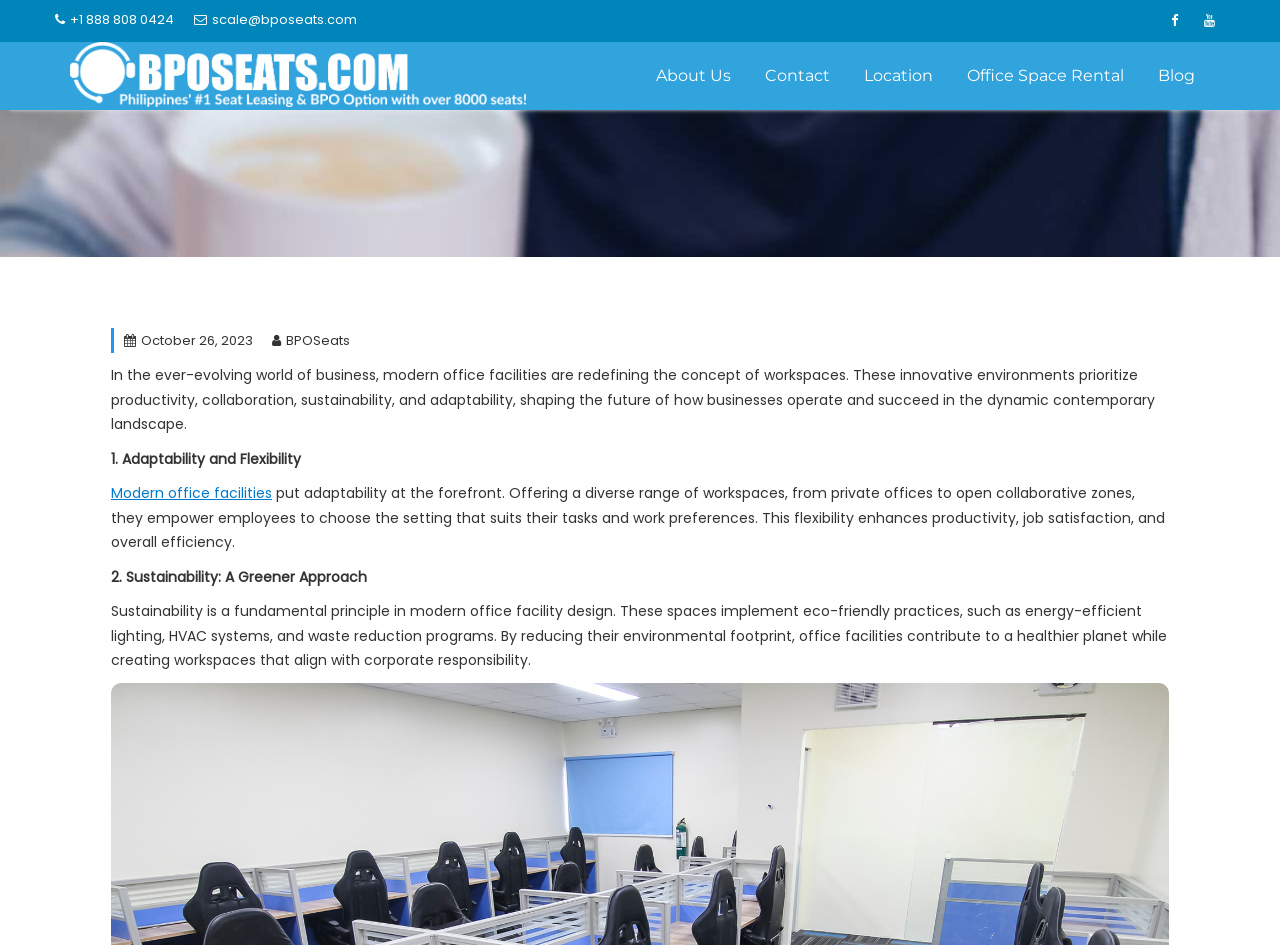Based on the image, please respond to the question with as much detail as possible:
What is the purpose of sustainability in modern office facility design?

According to the webpage, sustainability is a fundamental principle in modern office facility design, and it aims to reduce the environmental footprint by implementing eco-friendly practices such as energy-efficient lighting, HVAC systems, and waste reduction programs.